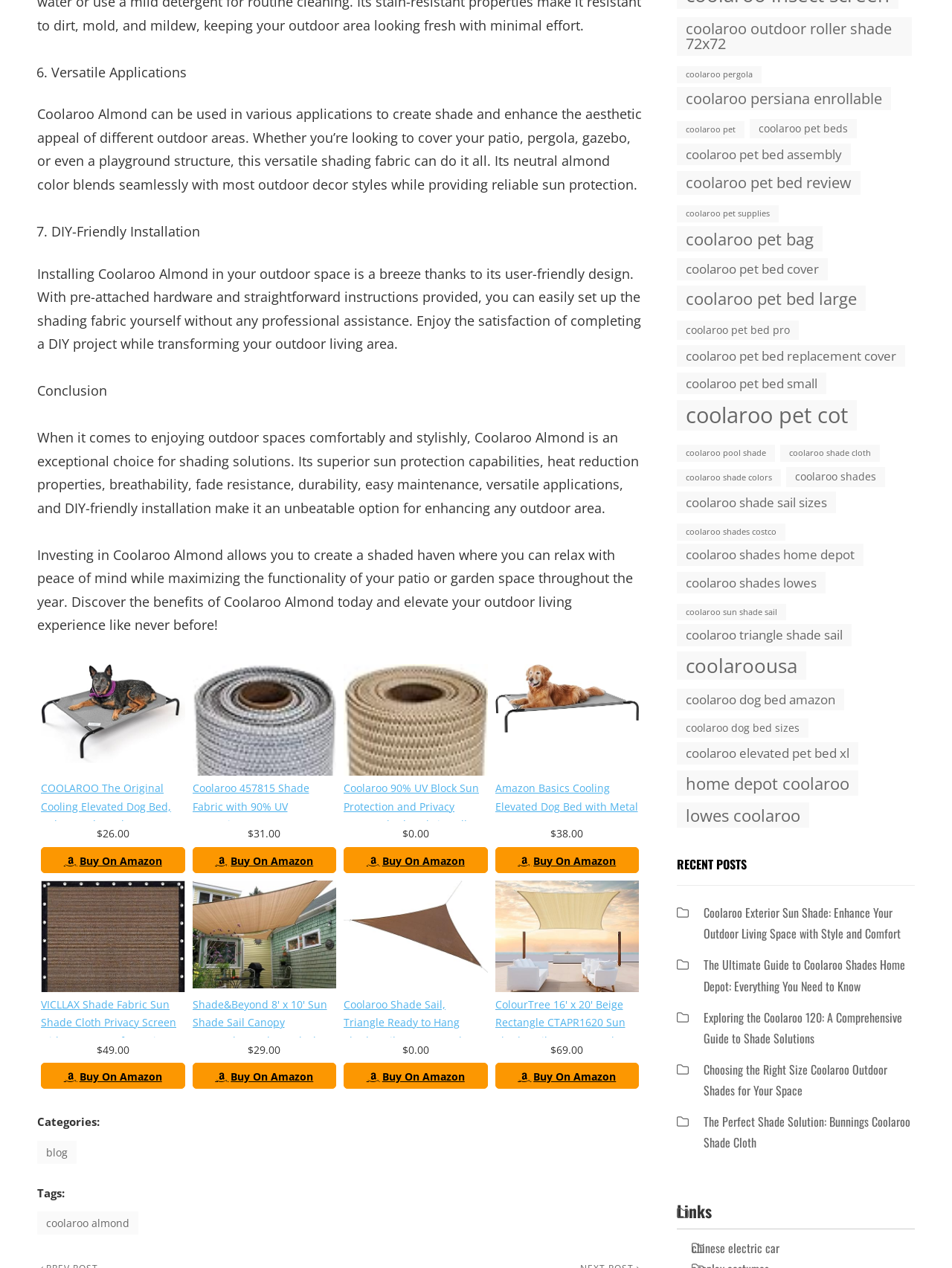Find the bounding box coordinates for the area that should be clicked to accomplish the instruction: "Read more about Coolaroo Almond".

[0.039, 0.083, 0.674, 0.152]